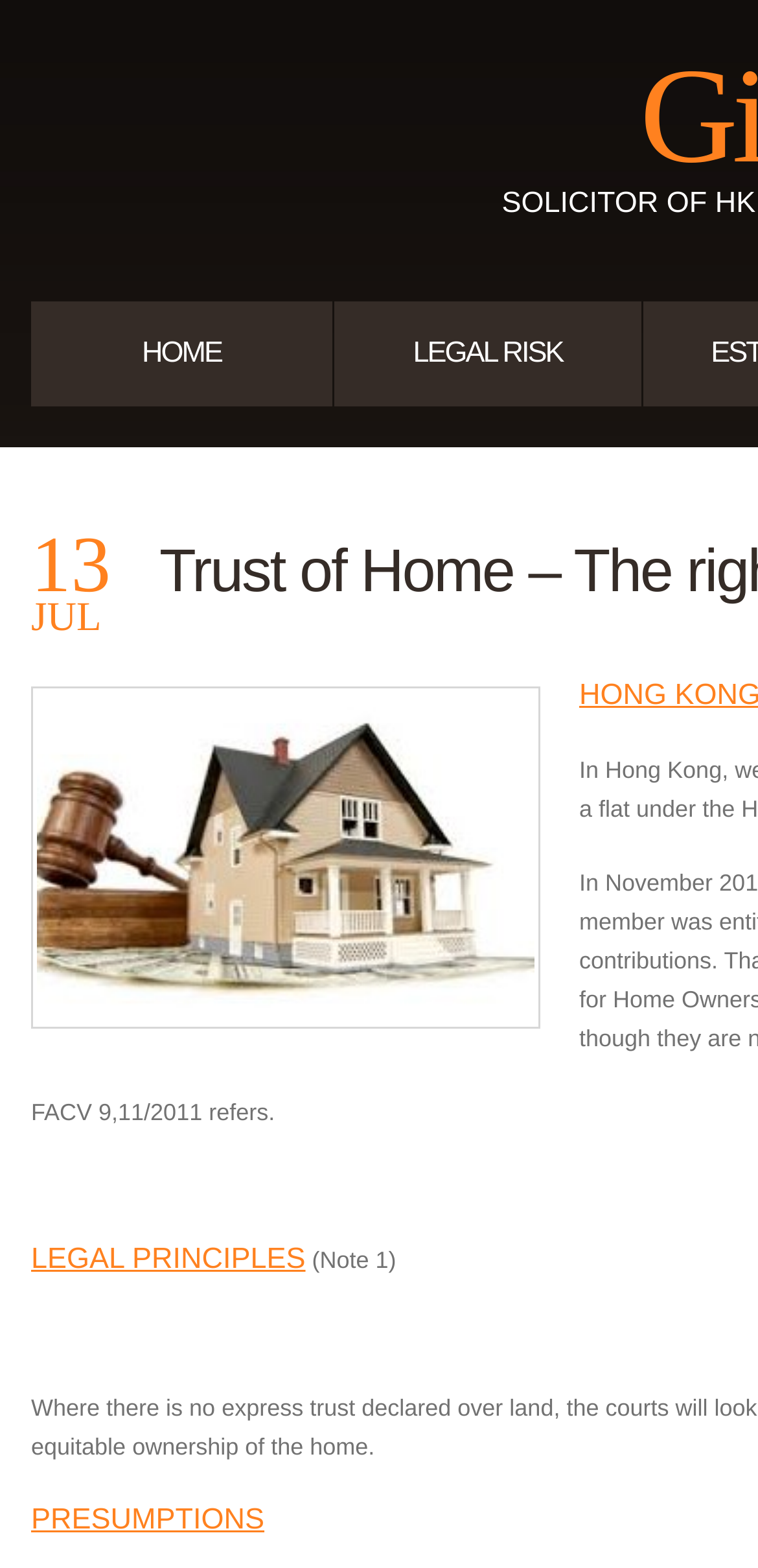Respond to the following query with just one word or a short phrase: 
How many figures are on the webpage?

1